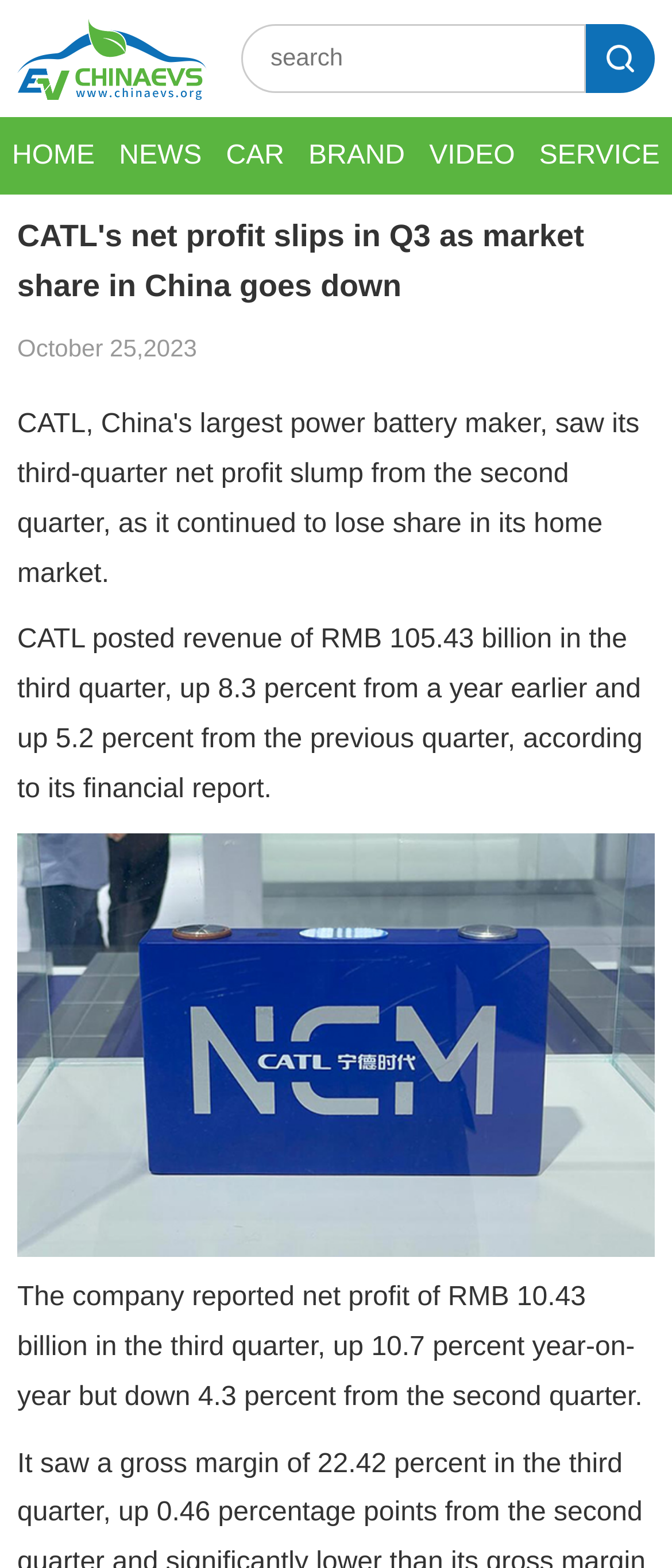What is the market share of CATL in China?
Look at the image and construct a detailed response to the question.

The webpage mentions that CATL's net profit slips in Q3 as market share in China goes down, indicating that the company's market share in China has decreased.